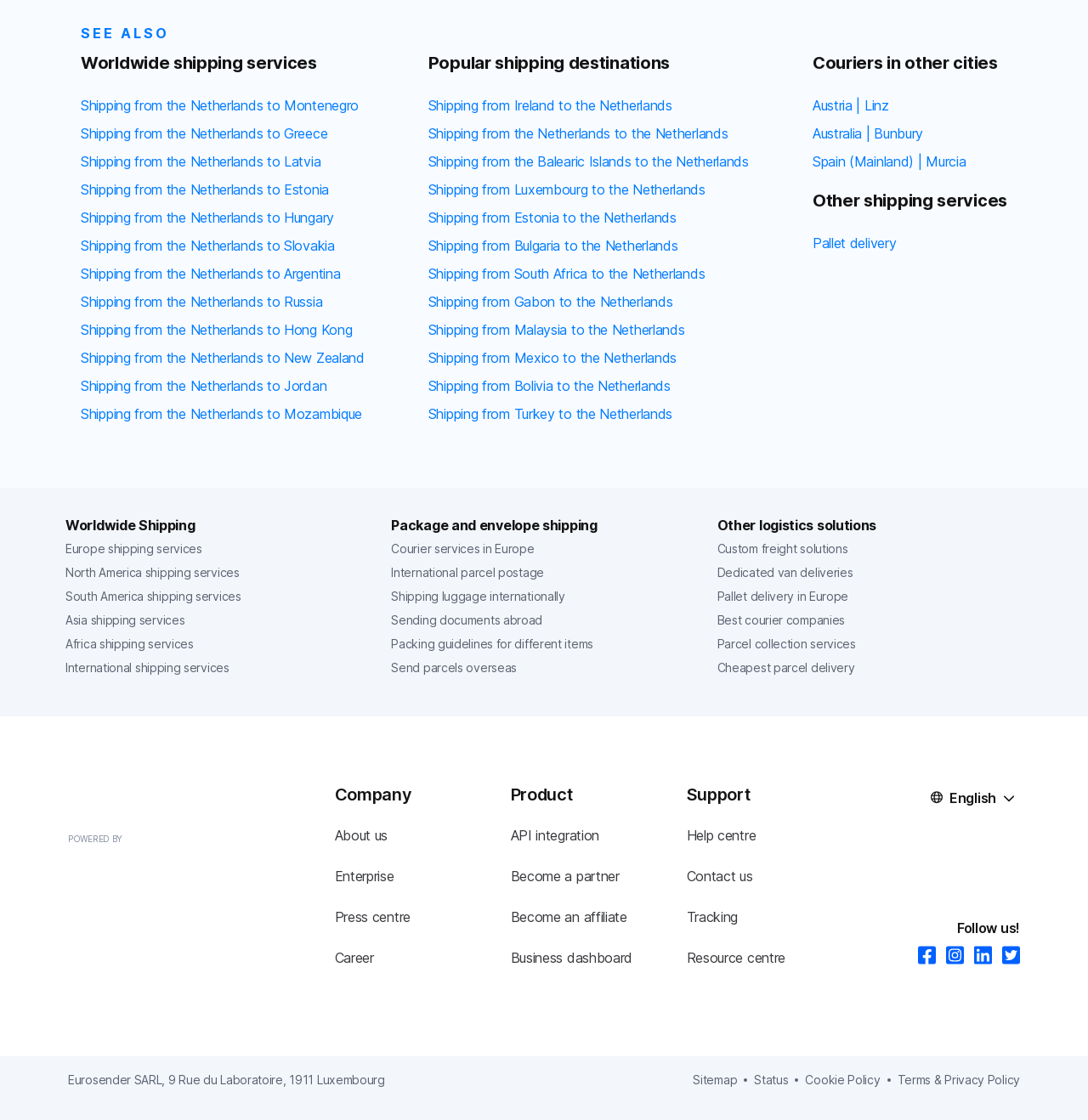Please find and report the bounding box coordinates of the element to click in order to perform the following action: "Explore Europe shipping services". The coordinates should be expressed as four float numbers between 0 and 1, in the format [left, top, right, bottom].

[0.06, 0.481, 0.186, 0.499]